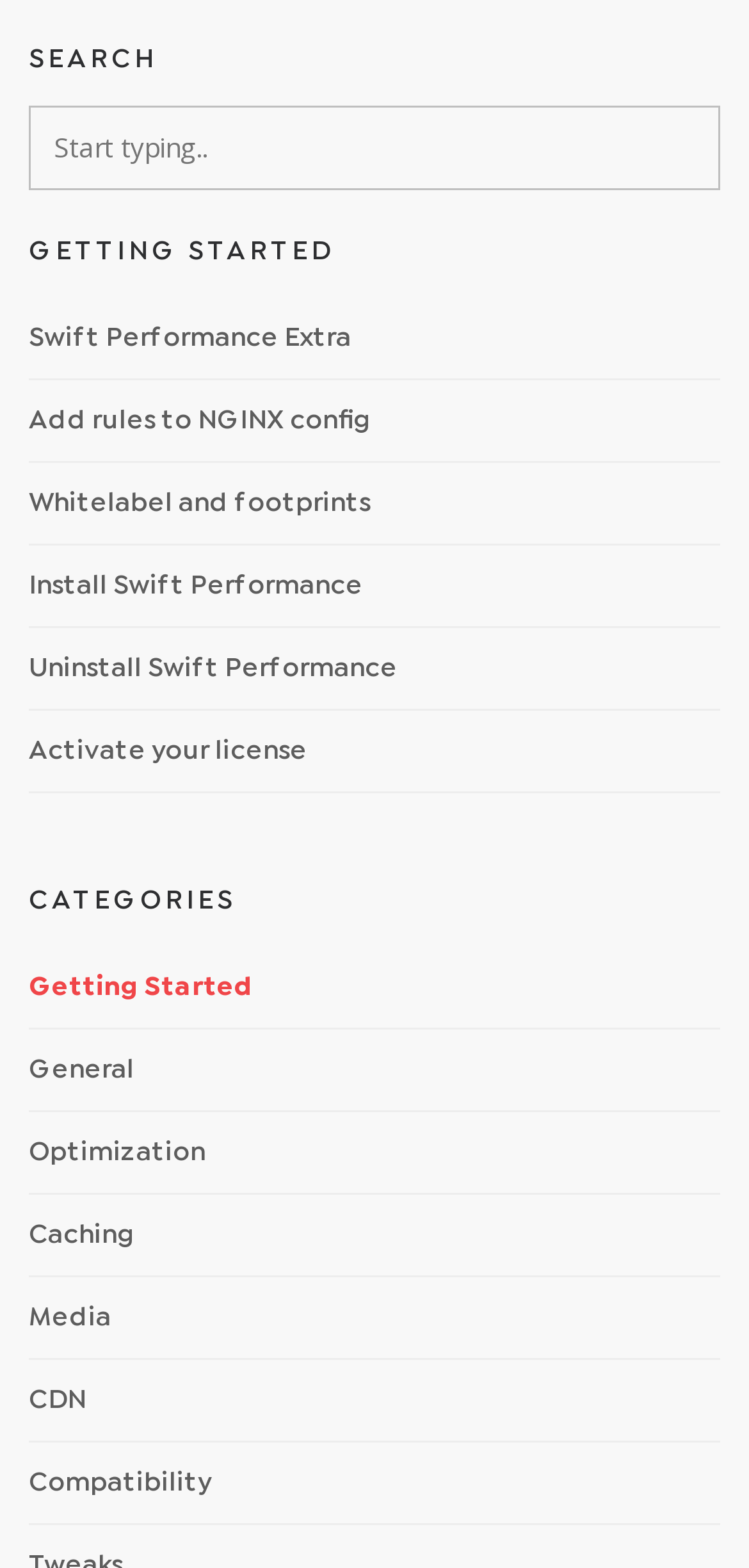How many links are there under 'CATEGORIES'?
Please look at the screenshot and answer in one word or a short phrase.

8